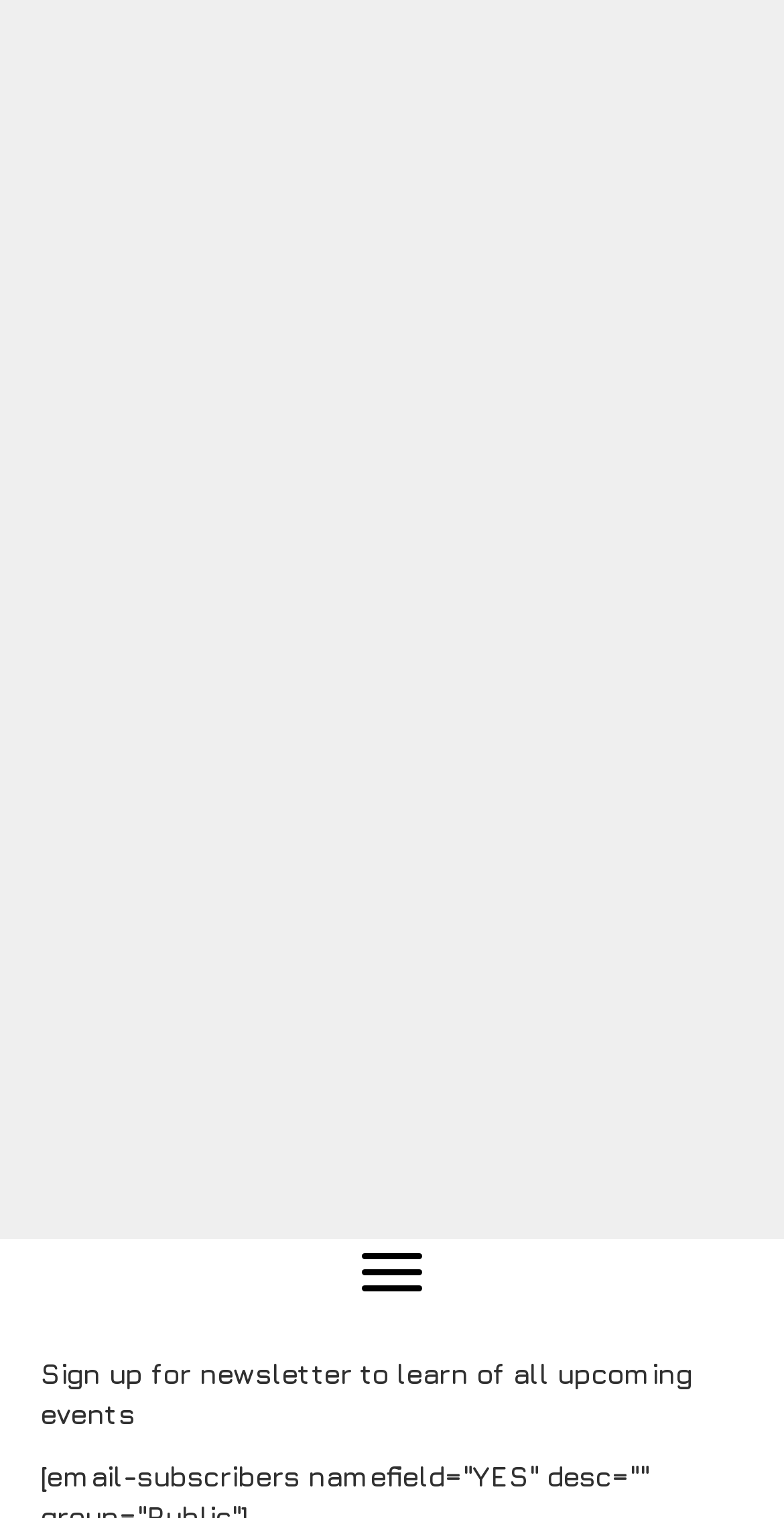Locate the bounding box coordinates of the UI element described by: "alt="createflgbtn" title="createflgbtn"". Provide the coordinates as four float numbers between 0 and 1, formatted as [left, top, right, bottom].

[0.051, 0.332, 0.949, 0.354]